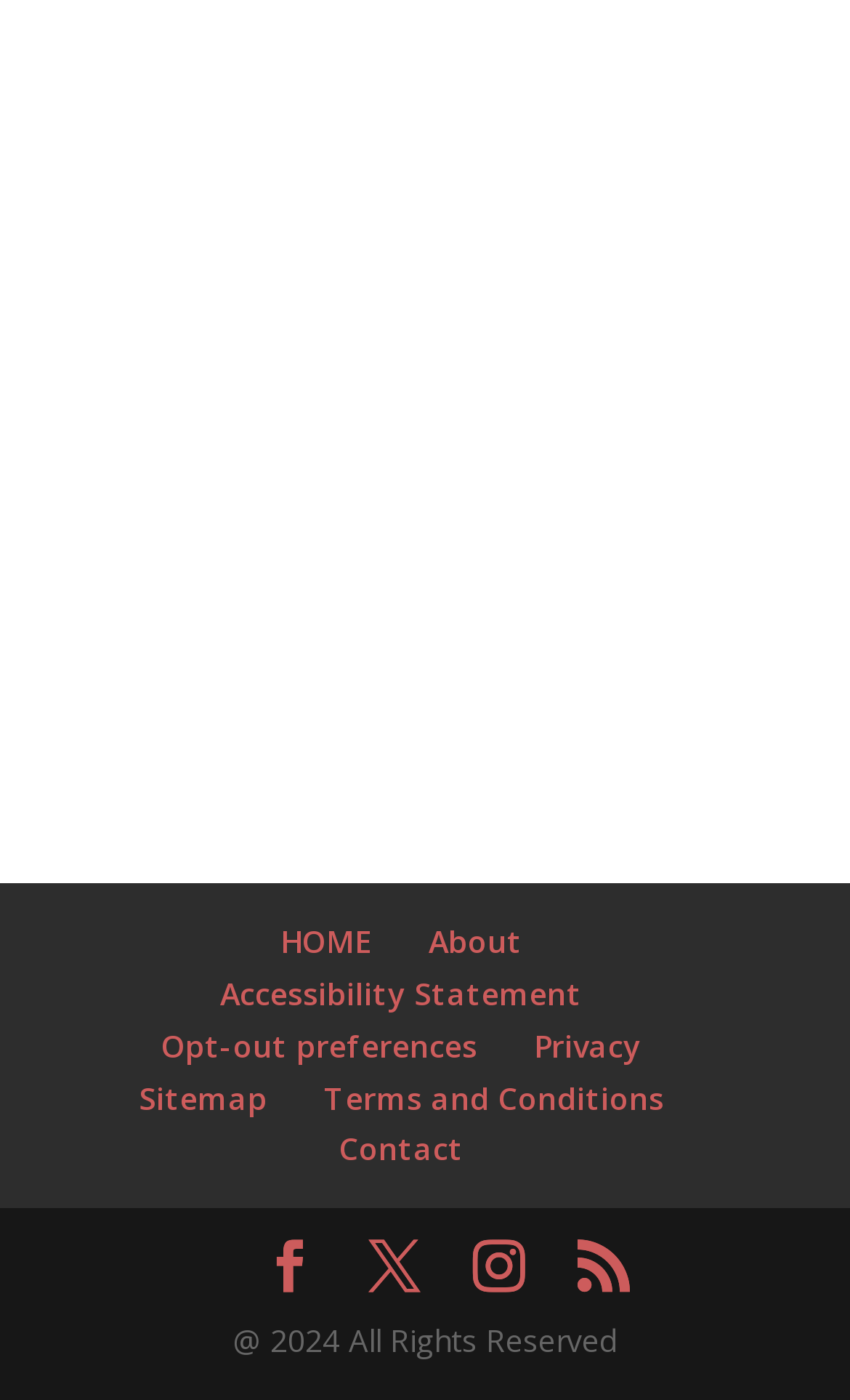What is the function of the 'SEND E' button? Based on the screenshot, please respond with a single word or phrase.

To send input text